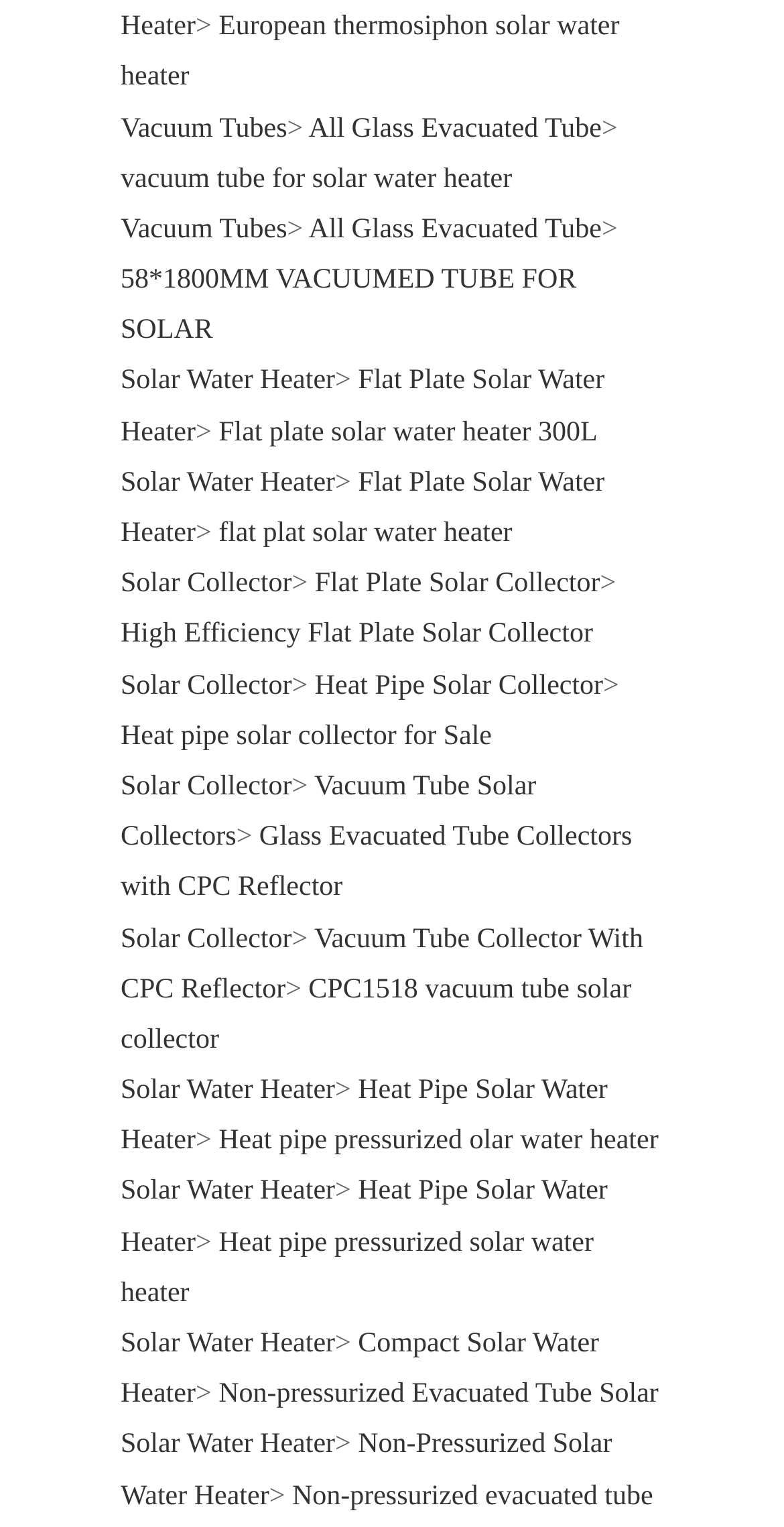Please study the image and answer the question comprehensively:
What is the common theme among the products listed?

After reviewing the links and text on the webpage, it is clear that all the products listed are related to solar energy, specifically solar water heaters and collectors.